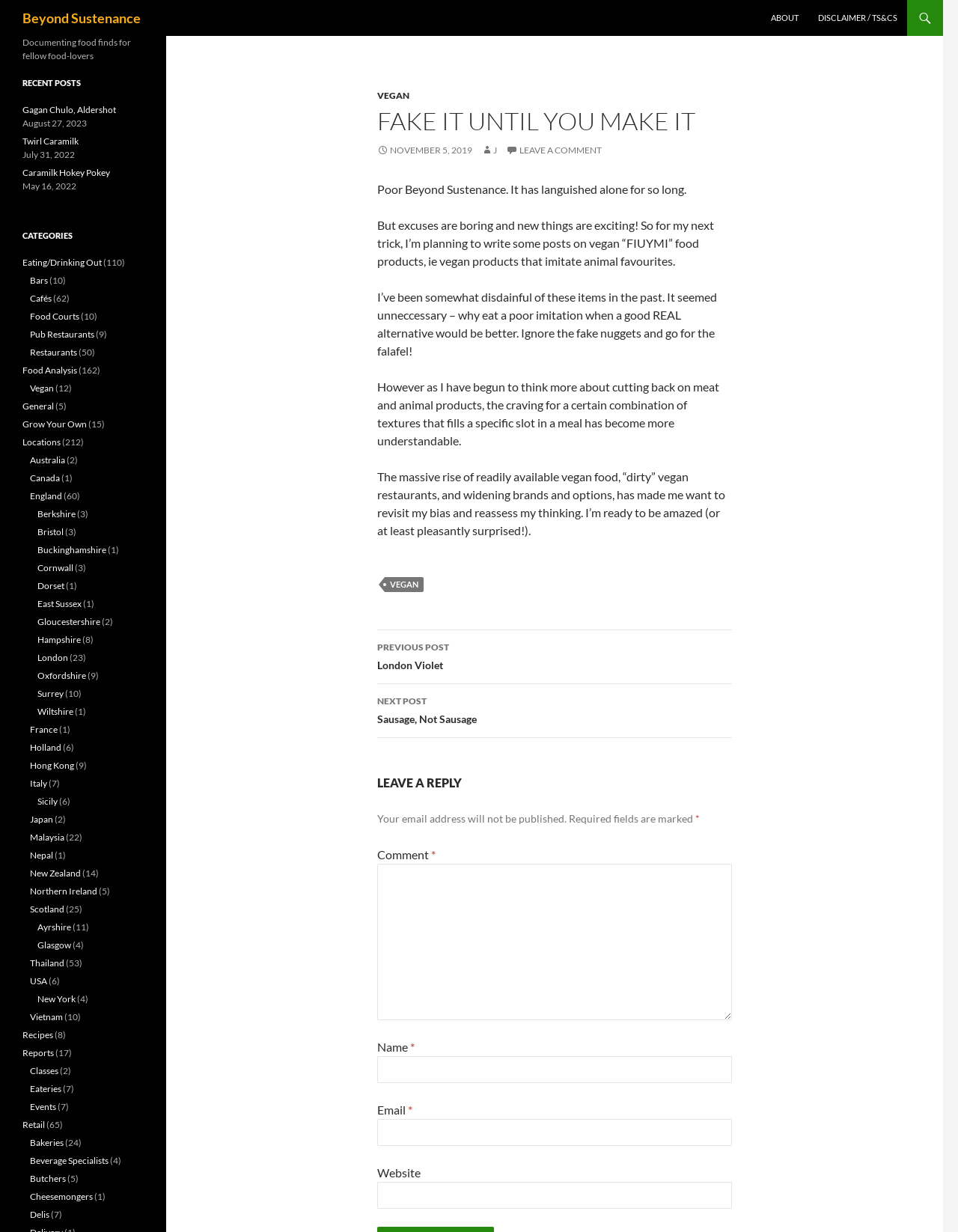What is the name of the author's next post?
Based on the image content, provide your answer in one word or a short phrase.

Sausage, Not Sausage